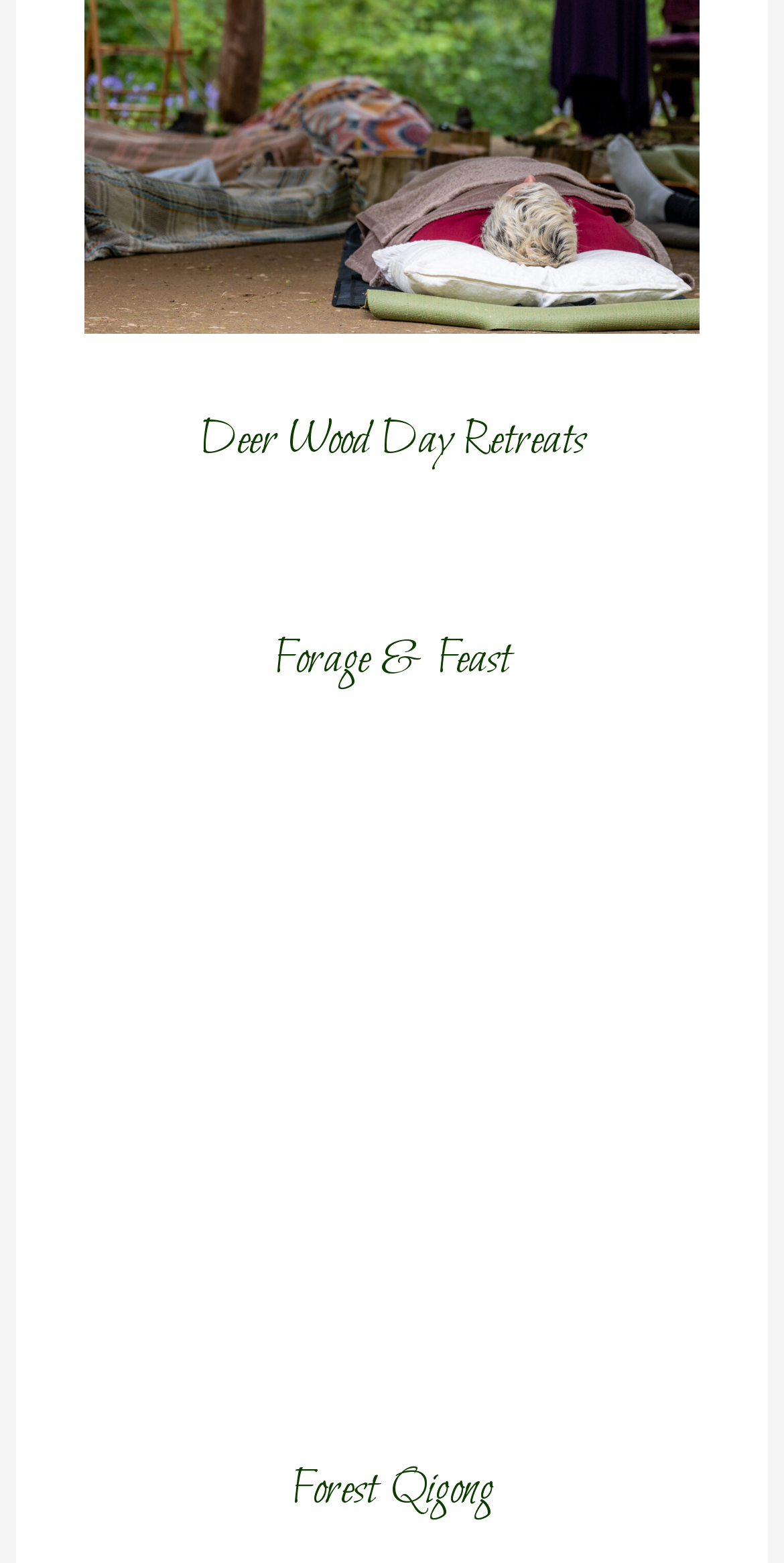Extract the bounding box for the UI element that matches this description: "alt="Day retreat" title="Lisa-1-6"".

[0.109, 0.004, 0.891, 0.026]